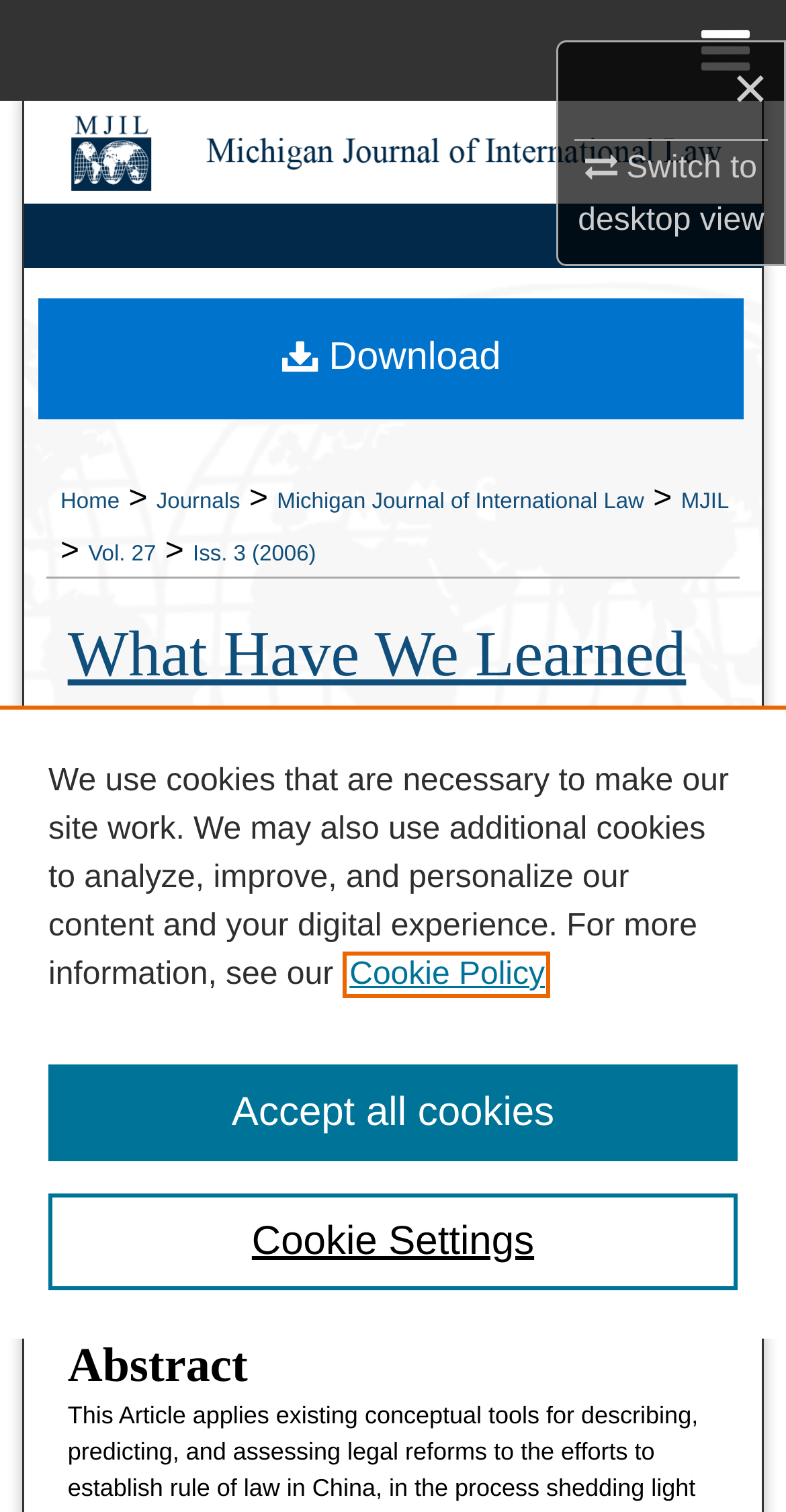Please identify the bounding box coordinates of the area I need to click to accomplish the following instruction: "View article from Michigan Journal of International Law".

[0.03, 0.067, 0.97, 0.134]